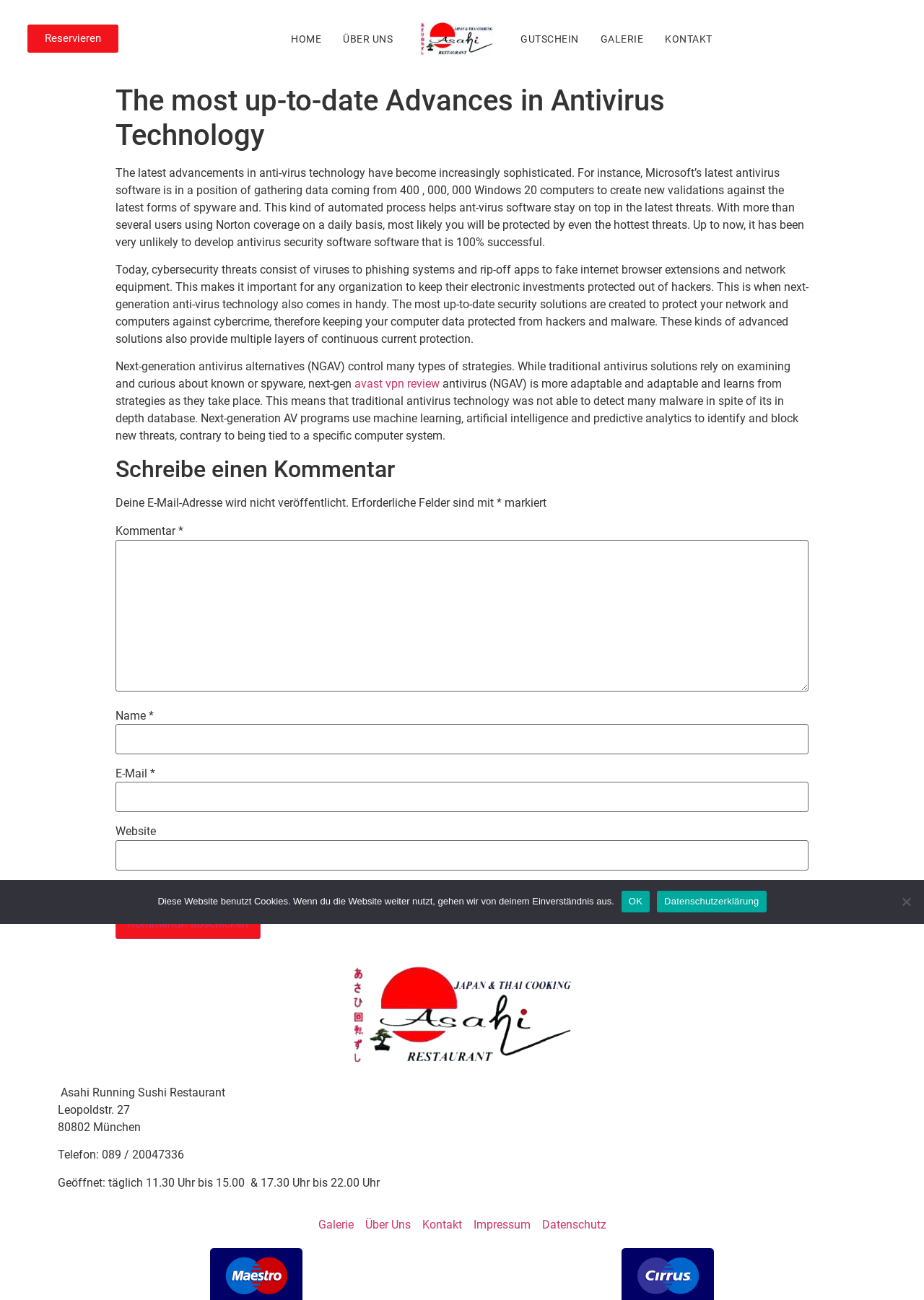Determine the bounding box coordinates for the element that should be clicked to follow this instruction: "Write a comment". The coordinates should be given as four float numbers between 0 and 1, in the format [left, top, right, bottom].

[0.125, 0.415, 0.875, 0.532]